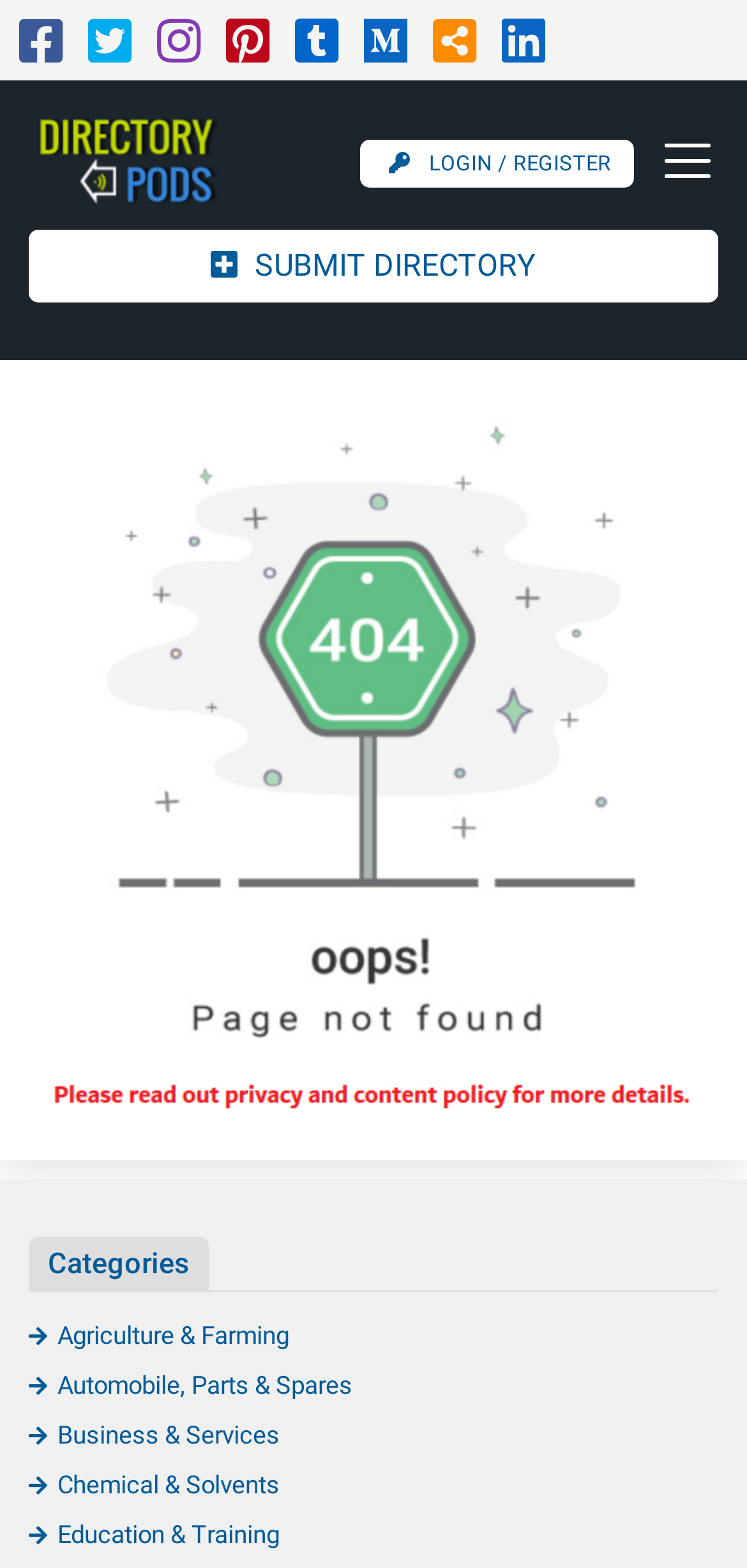Answer the following query with a single word or phrase:
What is the purpose of the button at the top right corner?

Toggle navigation